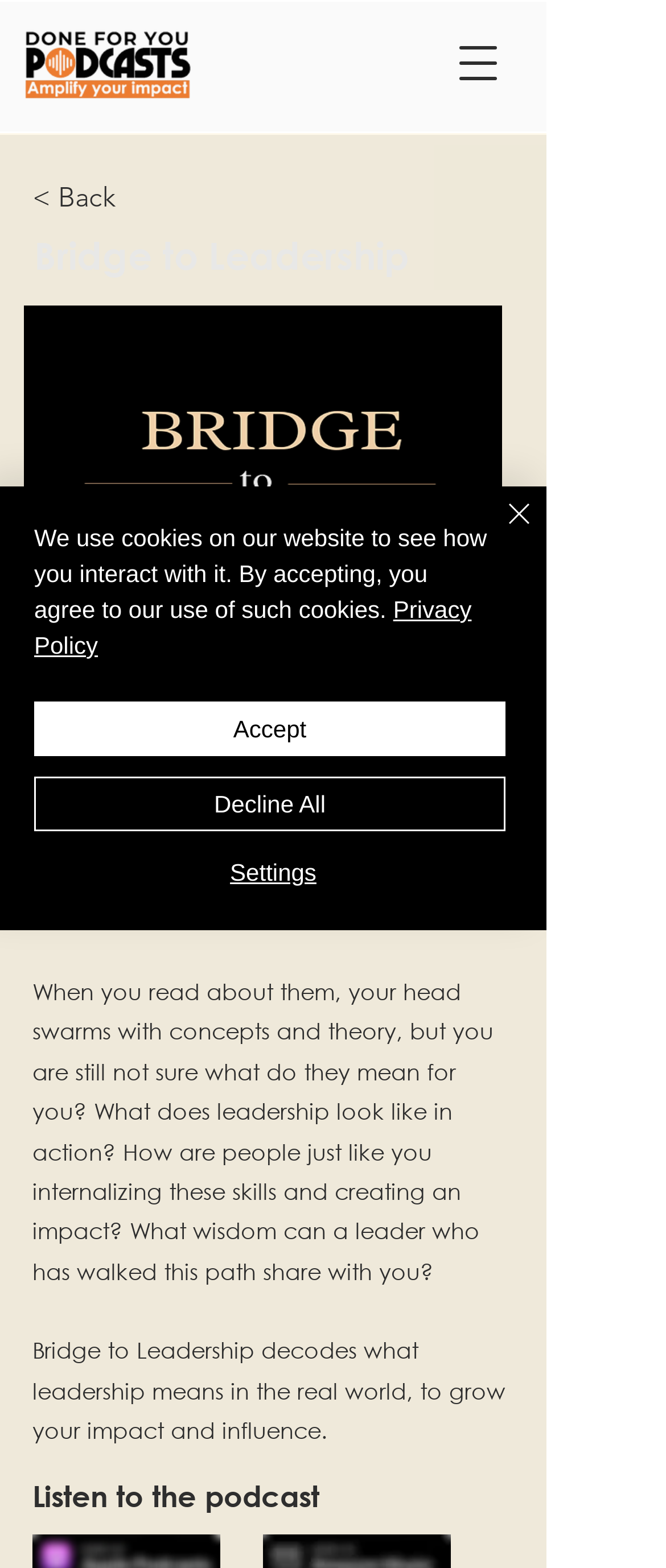Show me the bounding box coordinates of the clickable region to achieve the task as per the instruction: "Click the DFYP logo".

[0.013, 0.013, 0.308, 0.067]